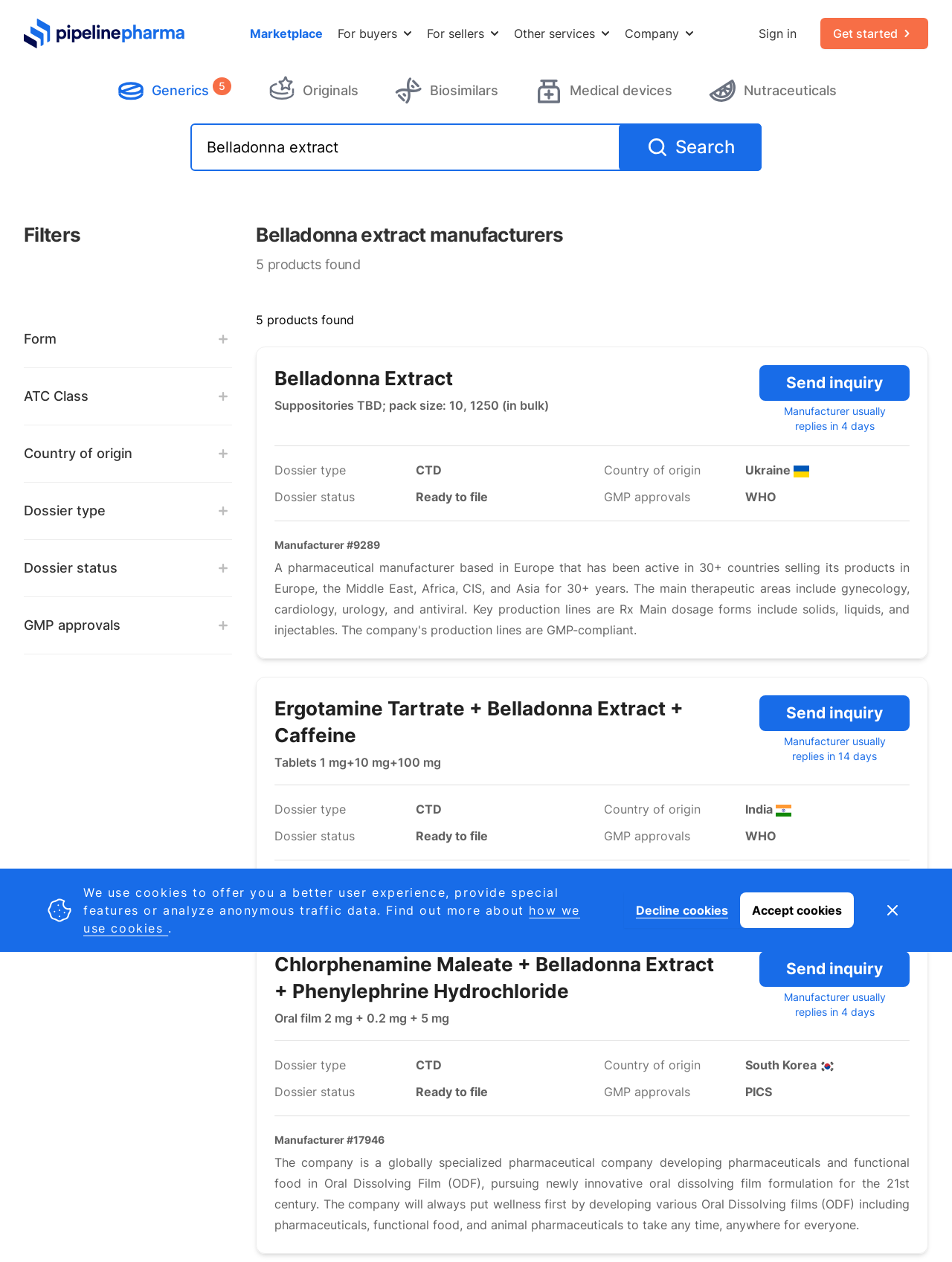Explain the webpage in detail, including its primary components.

The webpage is a product listing page for Belladonna extract finished dose products. At the top, there is a logo and a navigation menu with links to "Marketplace", "For buyers", "For sellers", "Other services", and "Company". On the right side of the navigation menu, there are links to "Sign in" and "Get started".

Below the navigation menu, there is a search bar with a search button and a placeholder text "Search... 80 900+ products". The search bar is accompanied by a text "Belladonna extract" and an image.

On the left side of the page, there is a filter section with headings "Filters", "Form", "ATC Class", "Country of origin", "Dossier type", "Dossier status", and "GMP approvals". Each heading has a corresponding button that can be expanded to show more options.

The main content of the page is a list of 5 products found, each with a heading, product description, and details such as dossier type, dossier status, country of origin, and GMP approvals. Each product also has a "Send inquiry" button.

The products are listed in a vertical layout, with each product taking up a significant portion of the page. The product details are organized in a clear and concise manner, making it easy to compare different products.